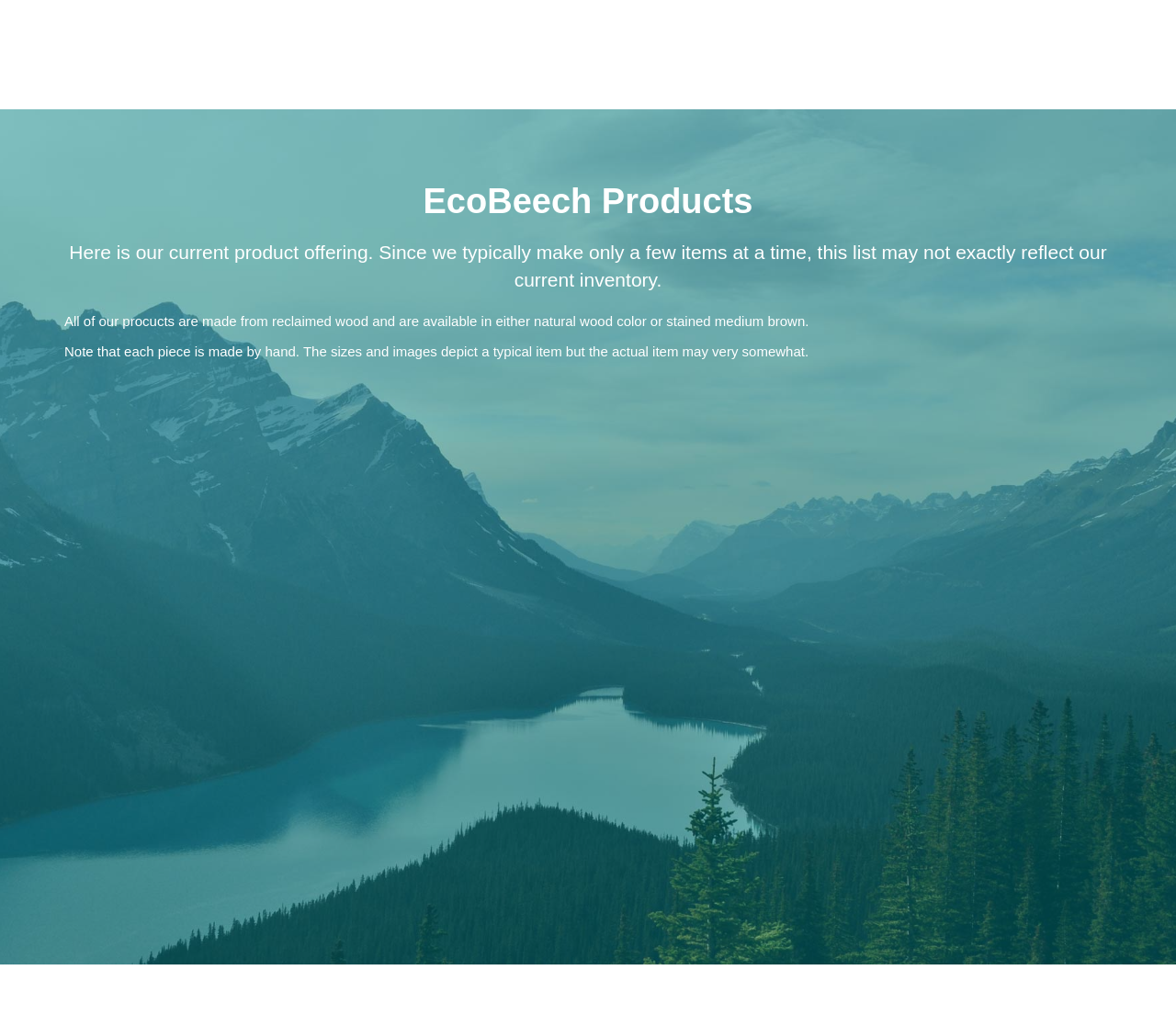Please mark the bounding box coordinates of the area that should be clicked to carry out the instruction: "View RINGS".

[0.357, 0.386, 0.42, 0.419]